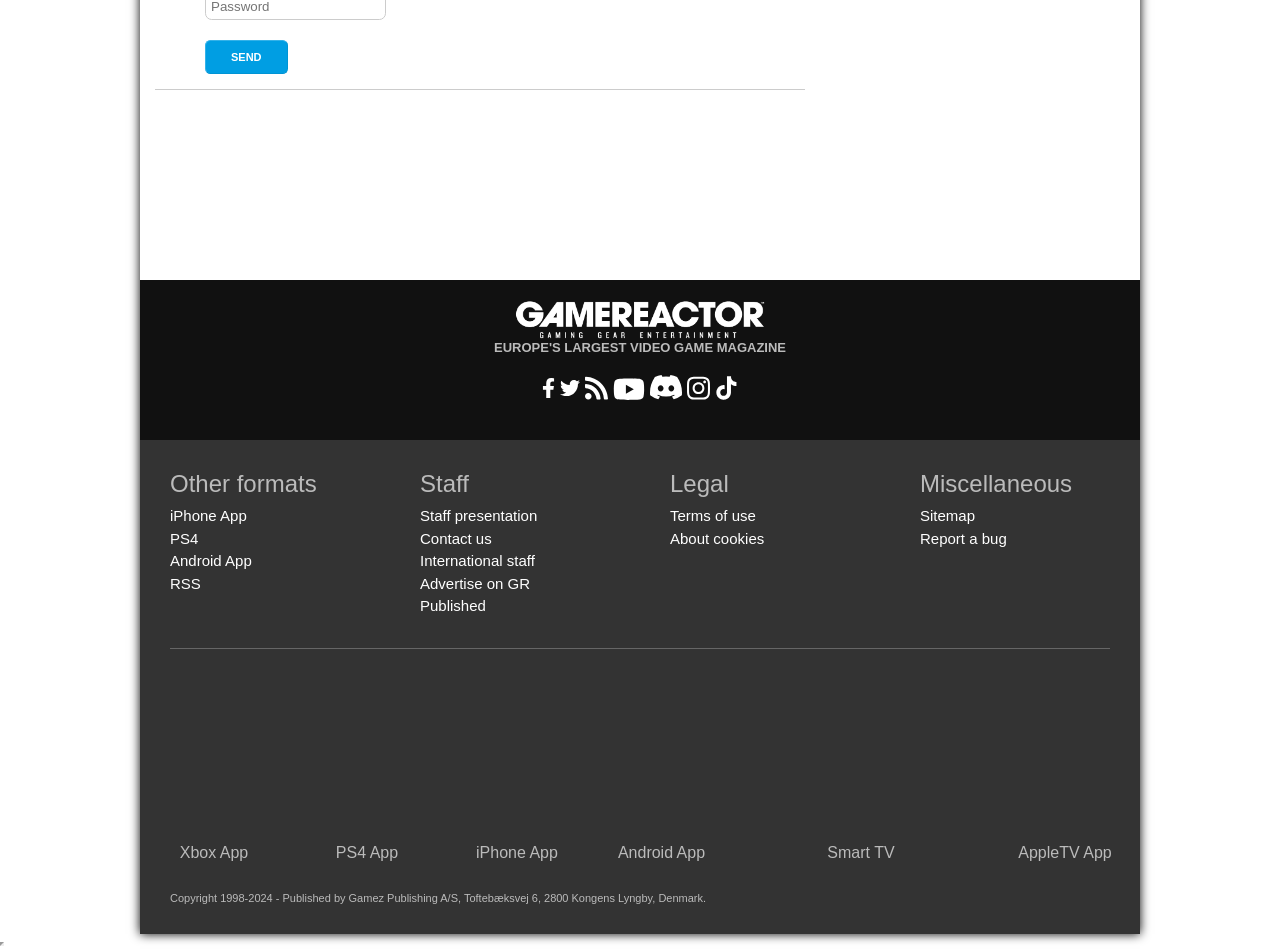What is the purpose of the 'Send' button?
Please look at the screenshot and answer in one word or a short phrase.

To send a message